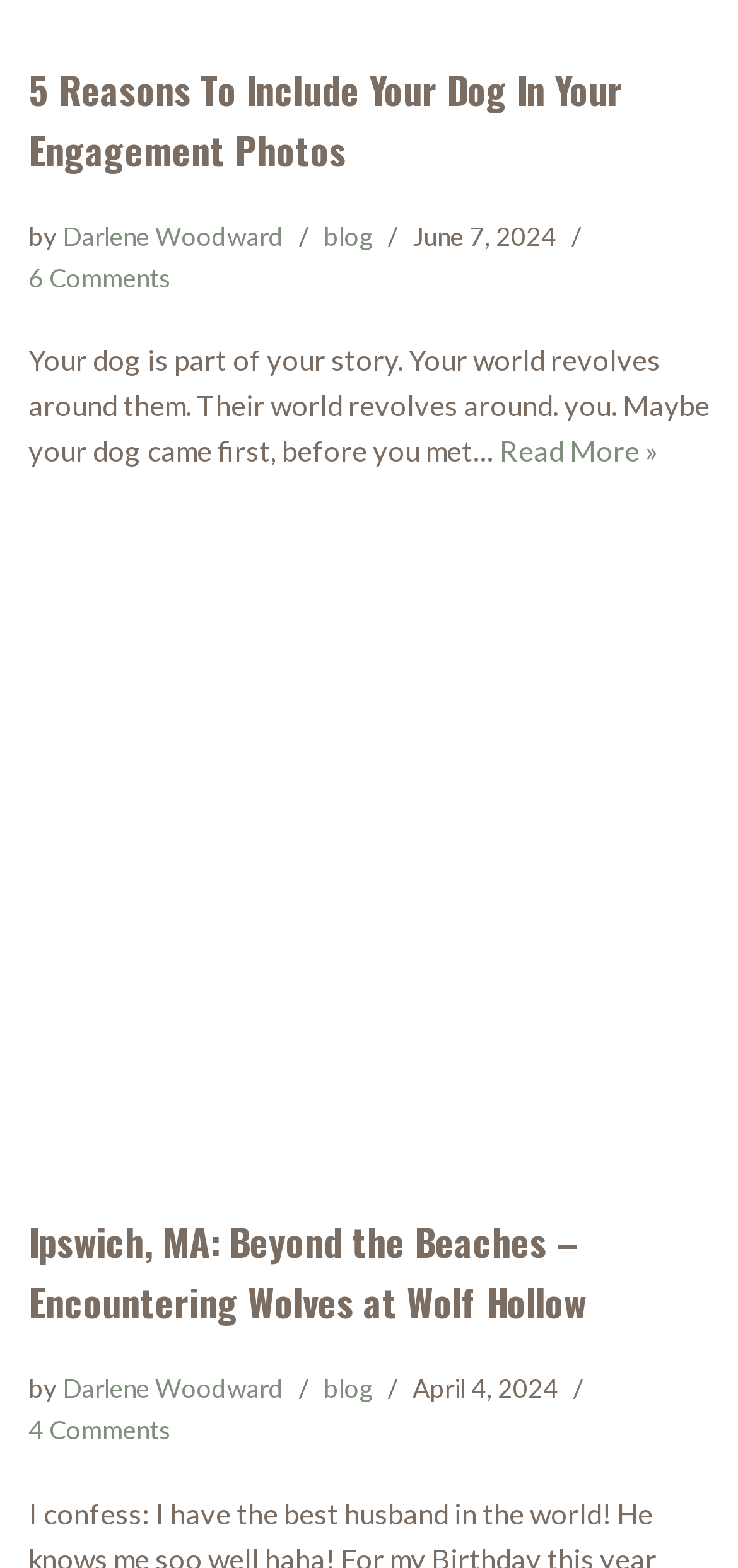Please reply to the following question using a single word or phrase: 
What is the date of the second article?

April 4, 2024